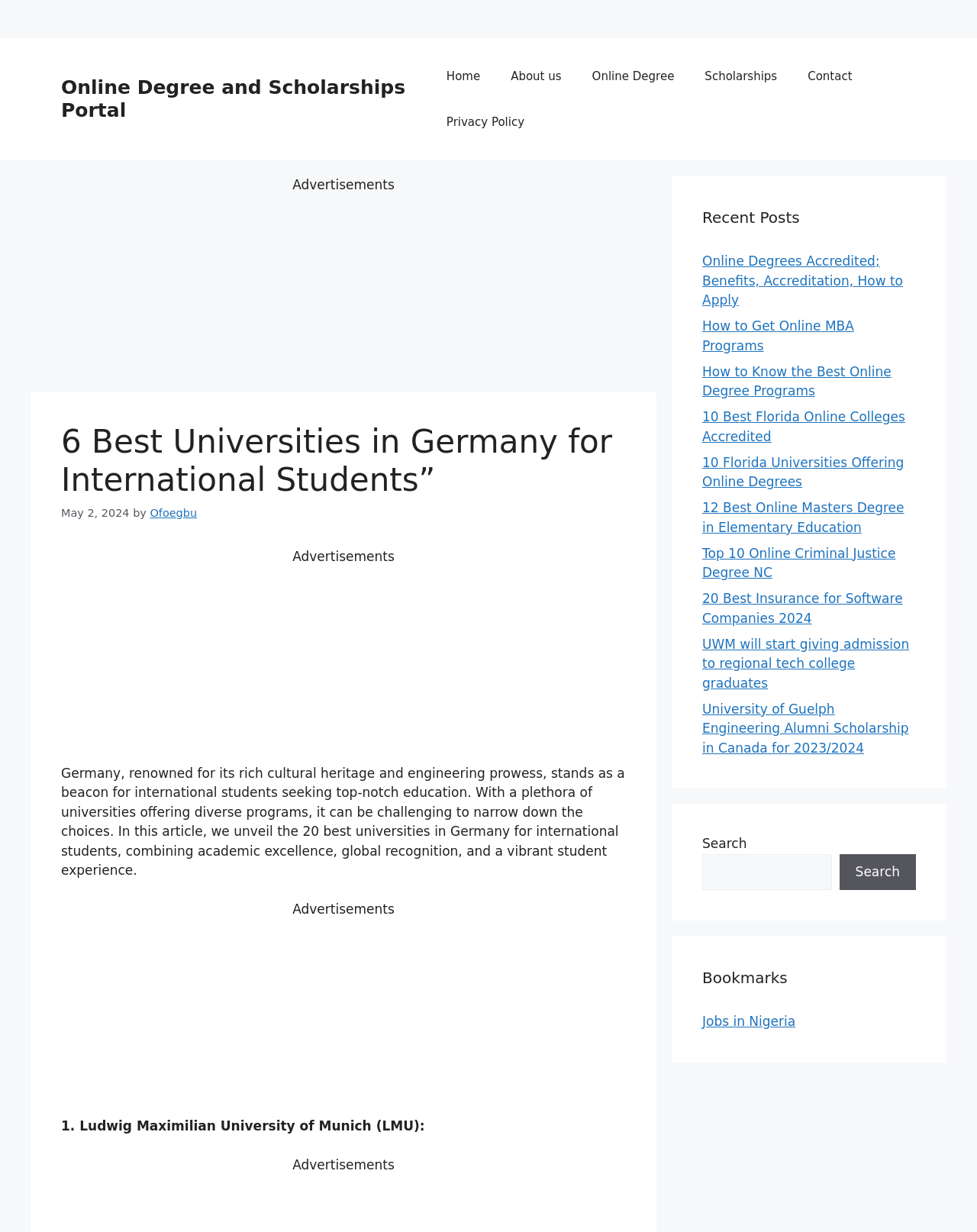Locate the bounding box coordinates of the UI element described by: "Online Degree and Scholarships Portal". Provide the coordinates as four float numbers between 0 and 1, formatted as [left, top, right, bottom].

[0.062, 0.062, 0.415, 0.099]